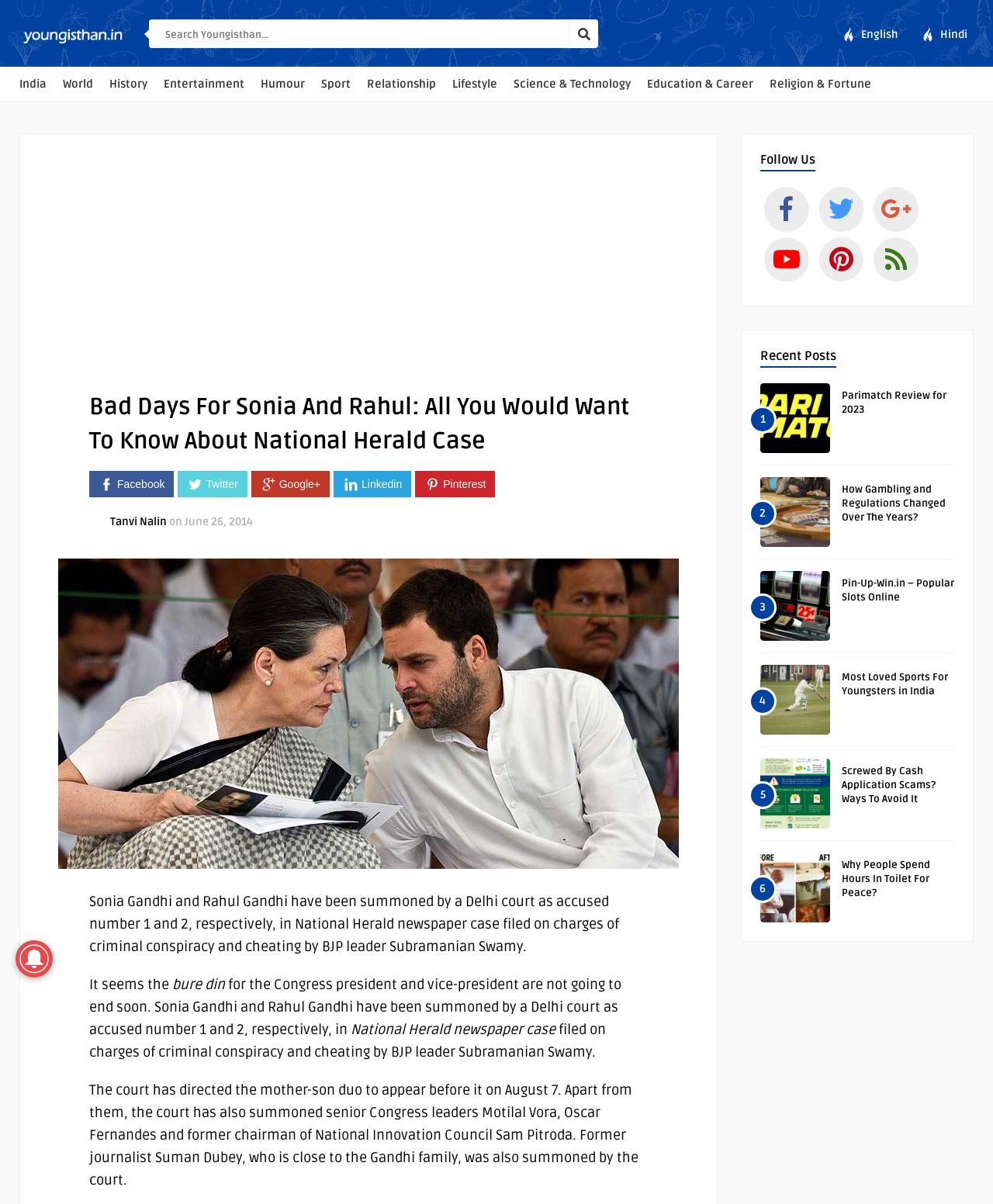Kindly determine the bounding box coordinates for the area that needs to be clicked to execute this instruction: "Switch to English language".

[0.84, 0.019, 0.91, 0.039]